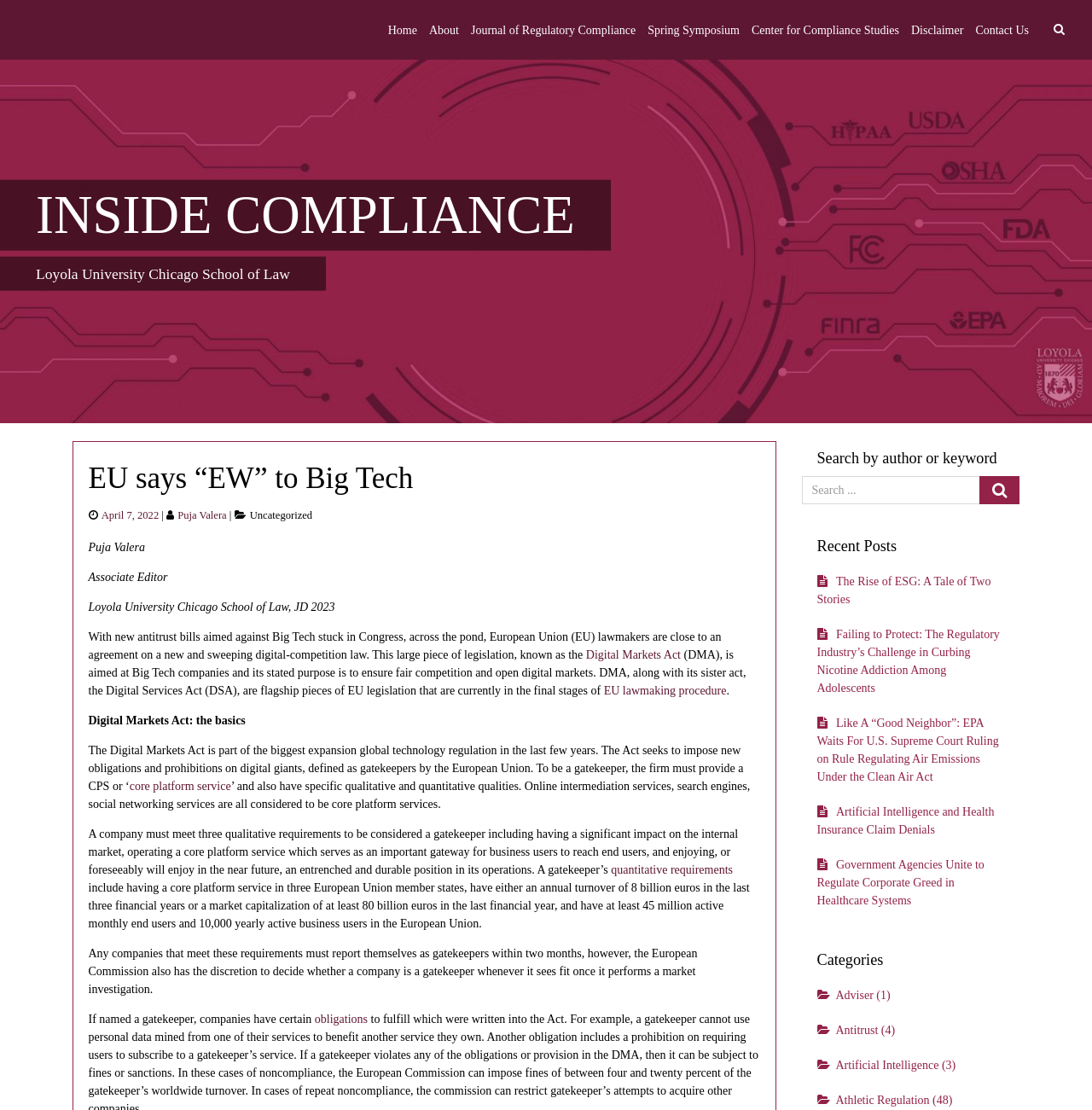With reference to the image, please provide a detailed answer to the following question: What is the category of the article 'The Rise of ESG: A Tale of Two Stories'?

The article 'The Rise of ESG: A Tale of Two Stories' is listed under the category 'Recent Posts', and upon further inspection, it is found that the category 'Adviser' is associated with this article.